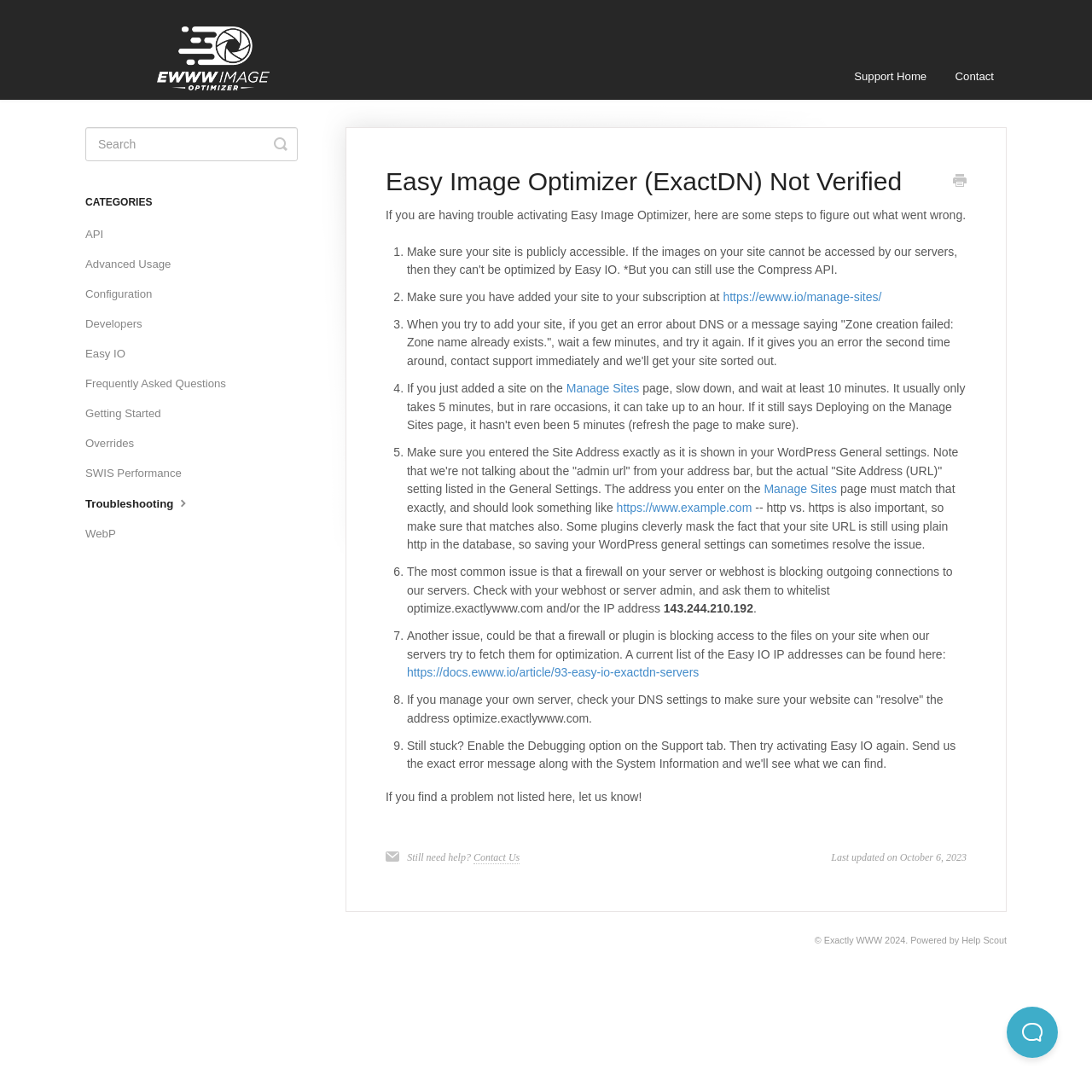Identify the bounding box coordinates of the element to click to follow this instruction: 'Read the article about Easy IO servers'. Ensure the coordinates are four float values between 0 and 1, provided as [left, top, right, bottom].

[0.373, 0.61, 0.64, 0.622]